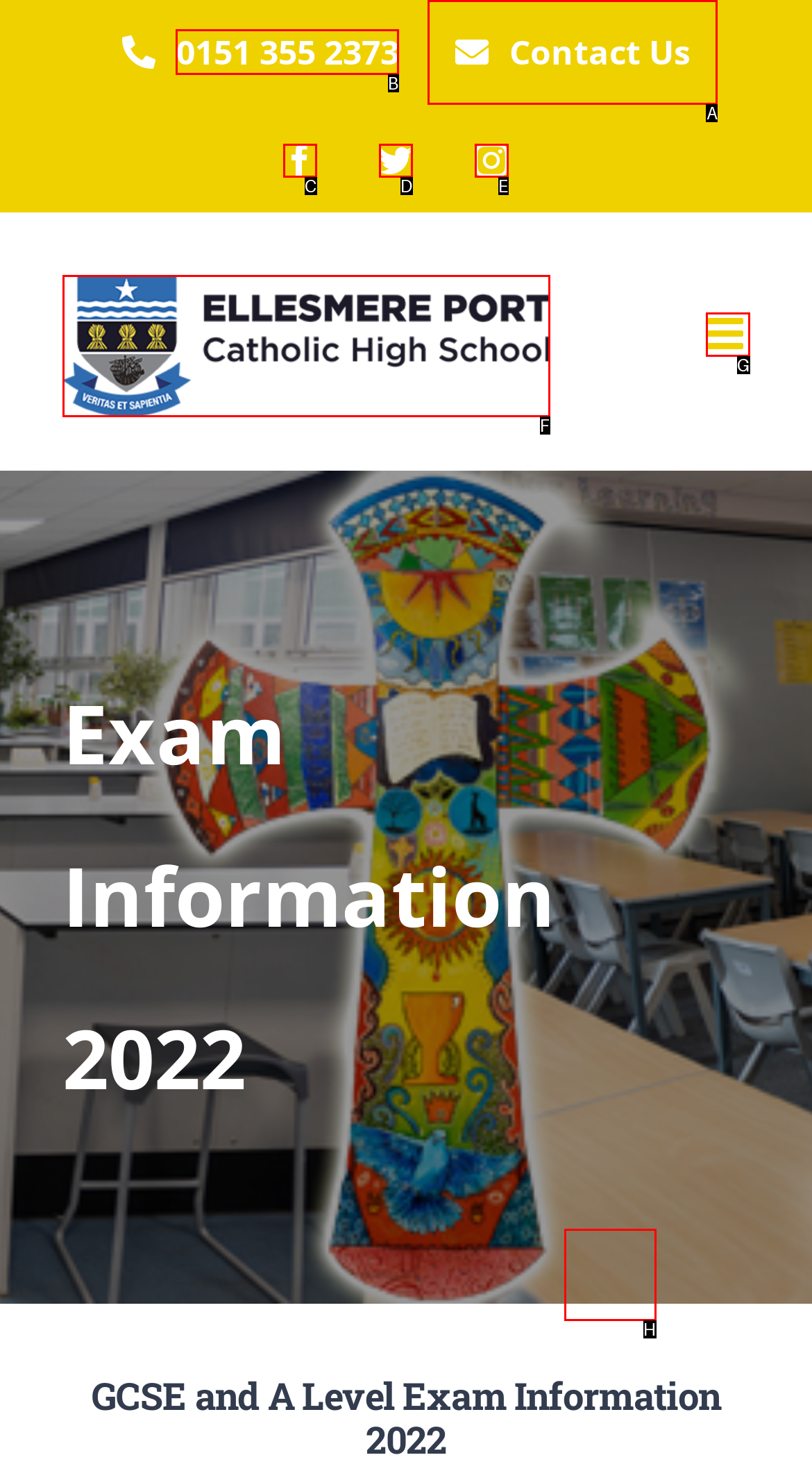Identify the correct lettered option to click in order to perform this task: Read more about the F-16. Respond with the letter.

None